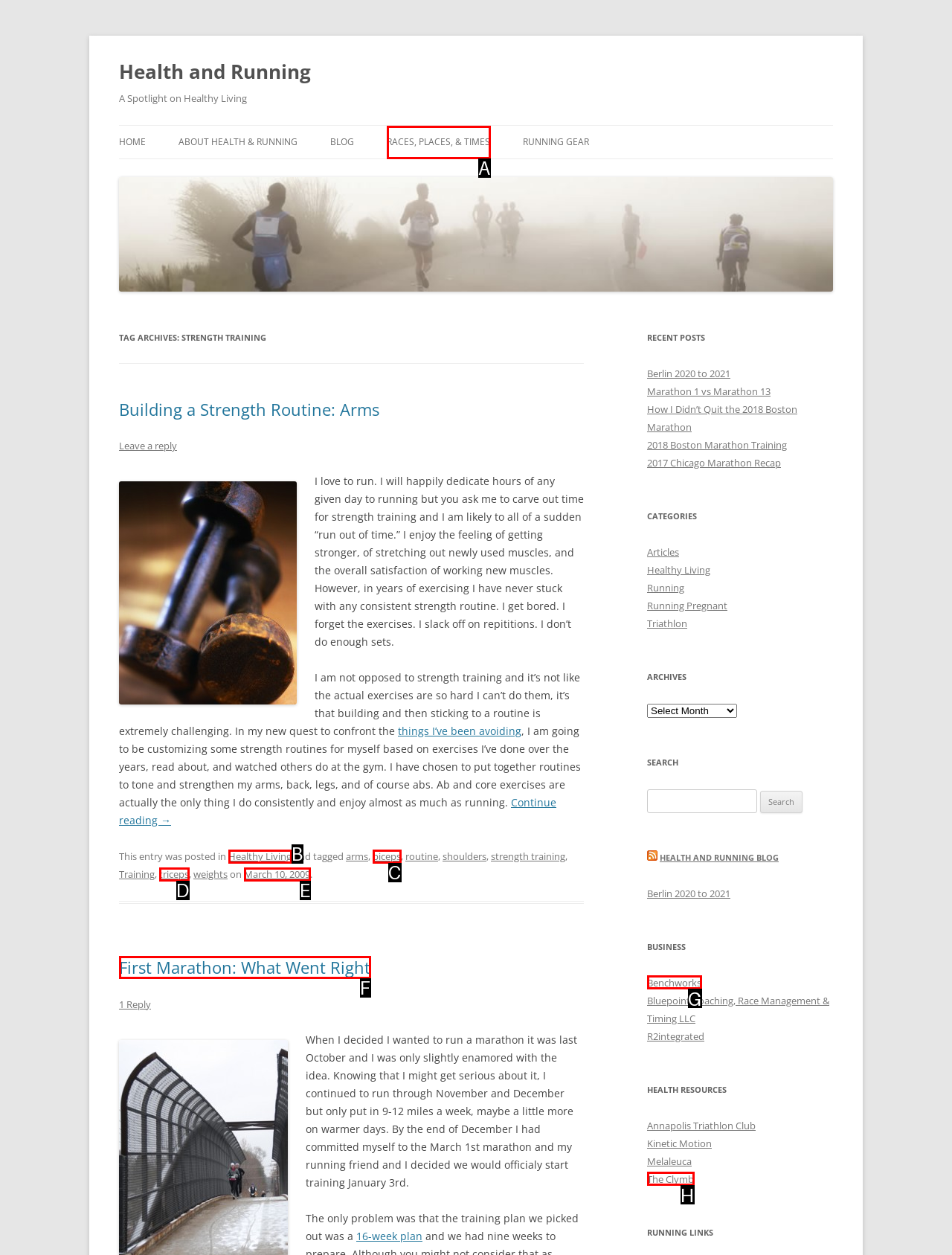Given the description: Healthy Living, identify the matching option. Answer with the corresponding letter.

B